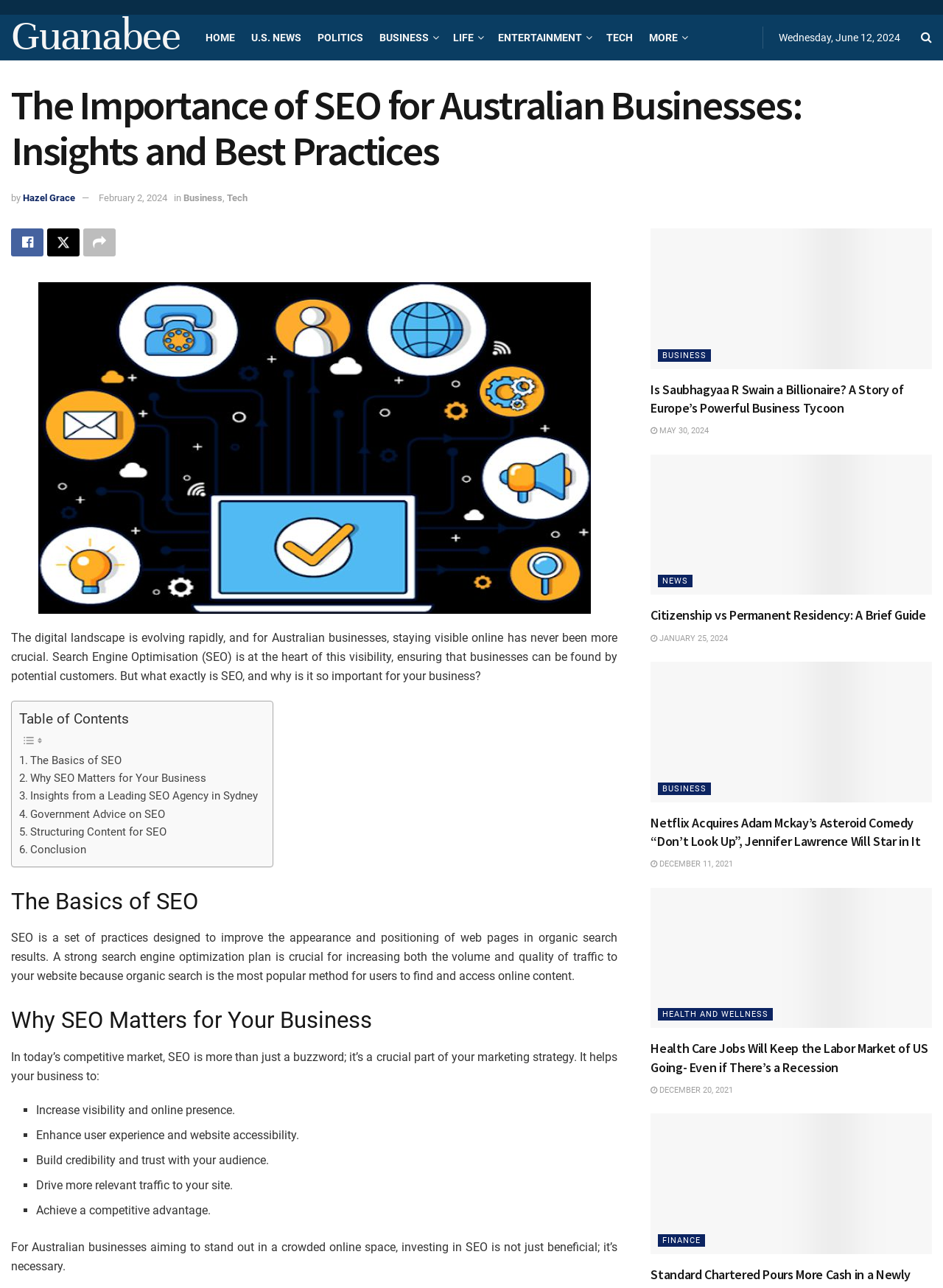Pinpoint the bounding box coordinates of the clickable area necessary to execute the following instruction: "View the 'Table of Contents'". The coordinates should be given as four float numbers between 0 and 1, namely [left, top, right, bottom].

[0.02, 0.551, 0.137, 0.565]